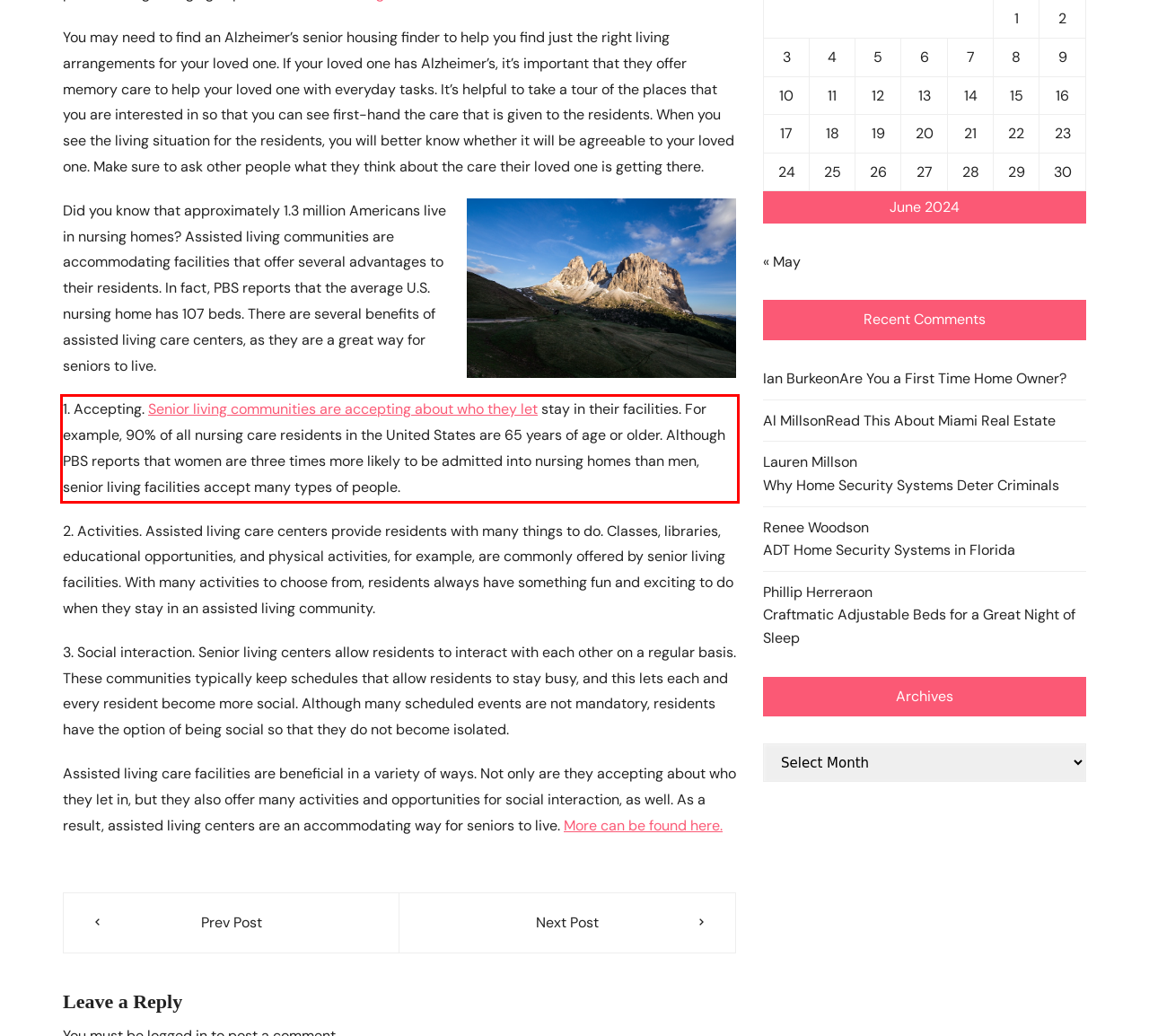In the screenshot of the webpage, find the red bounding box and perform OCR to obtain the text content restricted within this red bounding box.

1. Accepting. Senior living communities are accepting about who they let stay in their facilities. For example, 90% of all nursing care residents in the United States are 65 years of age or older. Although PBS reports that women are three times more likely to be admitted into nursing homes than men, senior living facilities accept many types of people.